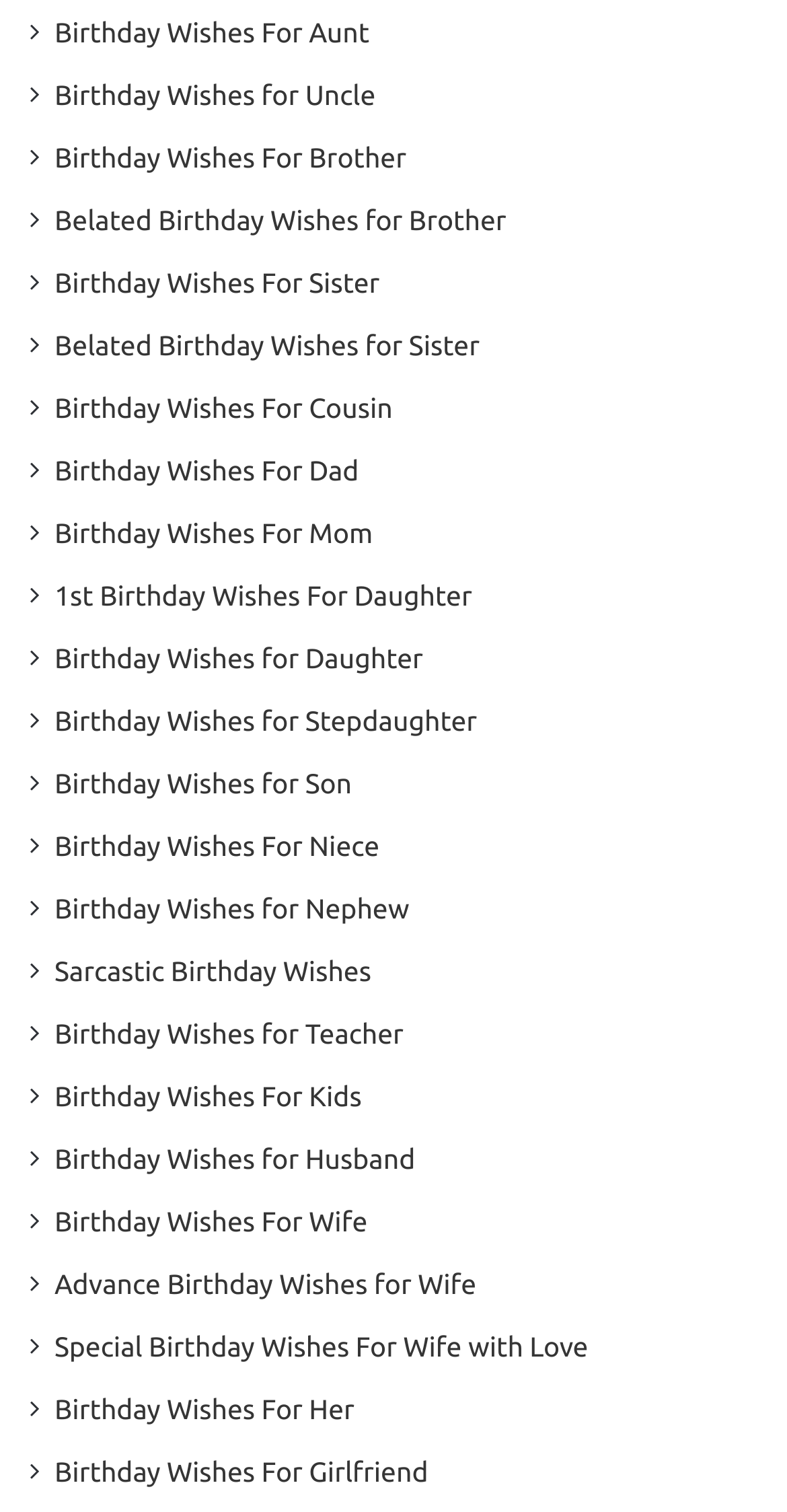Pinpoint the bounding box coordinates of the clickable area necessary to execute the following instruction: "Read birthday wishes for daughter". The coordinates should be given as four float numbers between 0 and 1, namely [left, top, right, bottom].

[0.069, 0.424, 0.538, 0.445]